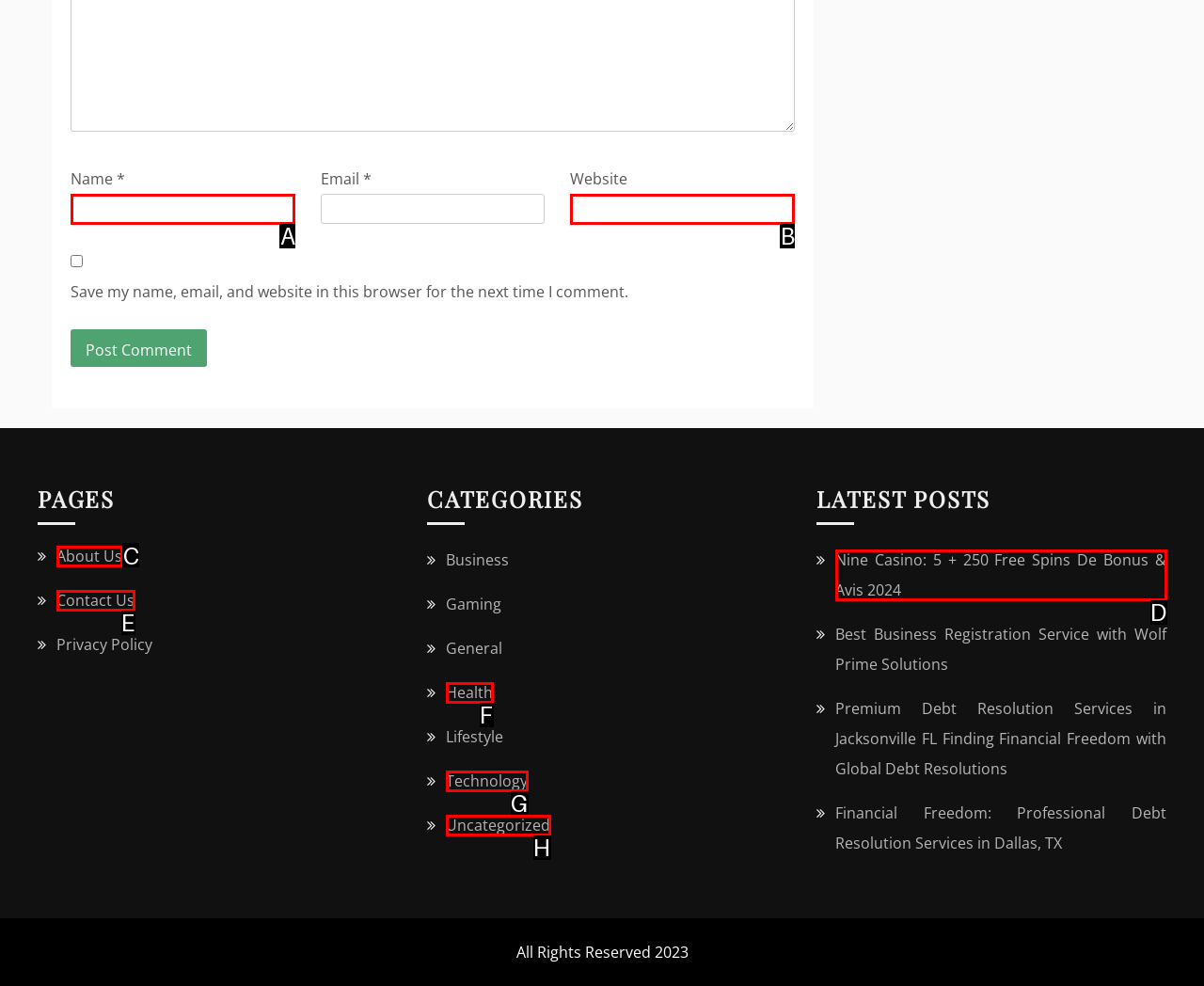Tell me which one HTML element I should click to complete the following task: Click the 'News' link
Answer with the option's letter from the given choices directly.

None